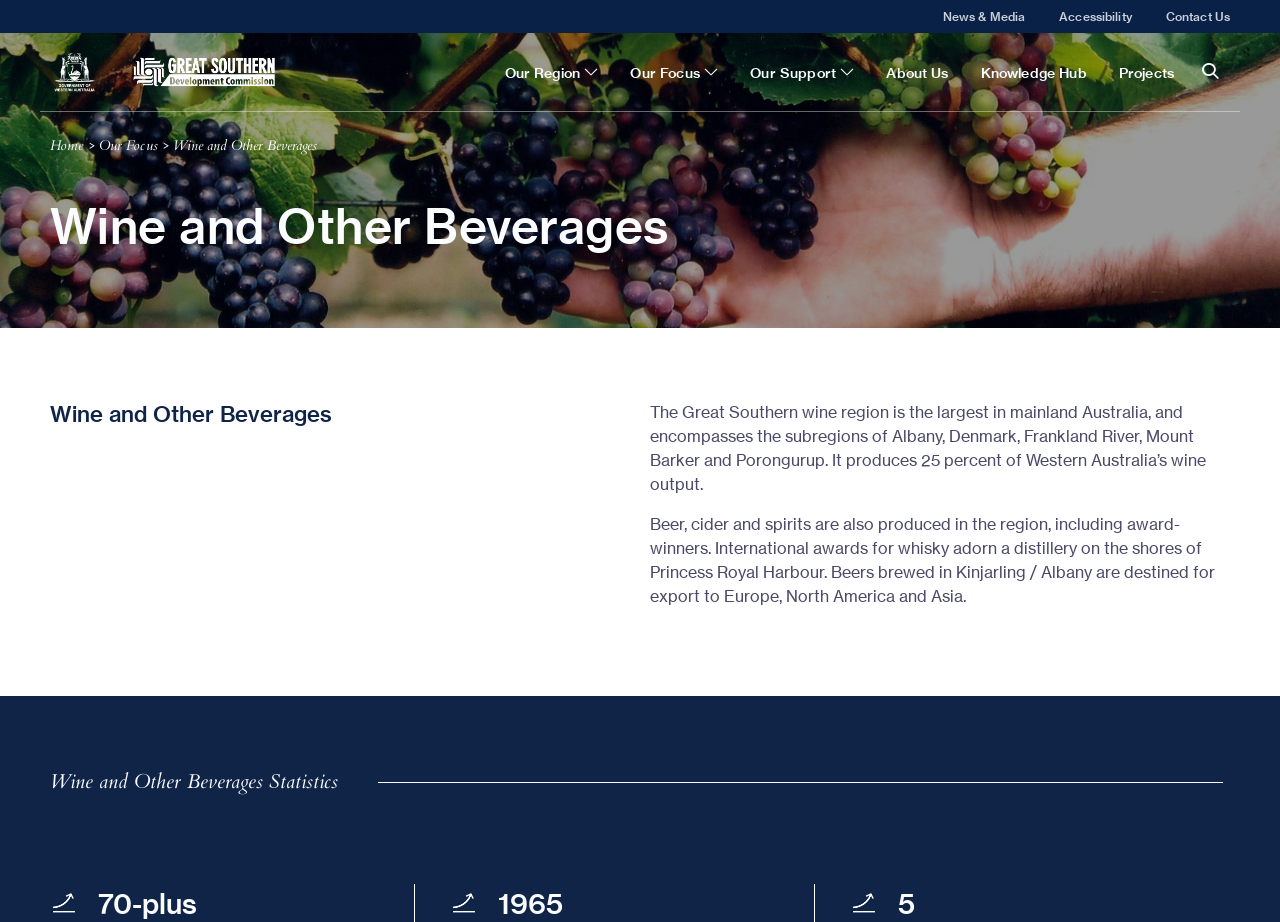Can you specify the bounding box coordinates for the region that should be clicked to fulfill this instruction: "Go to Our Region".

[0.382, 0.036, 0.48, 0.121]